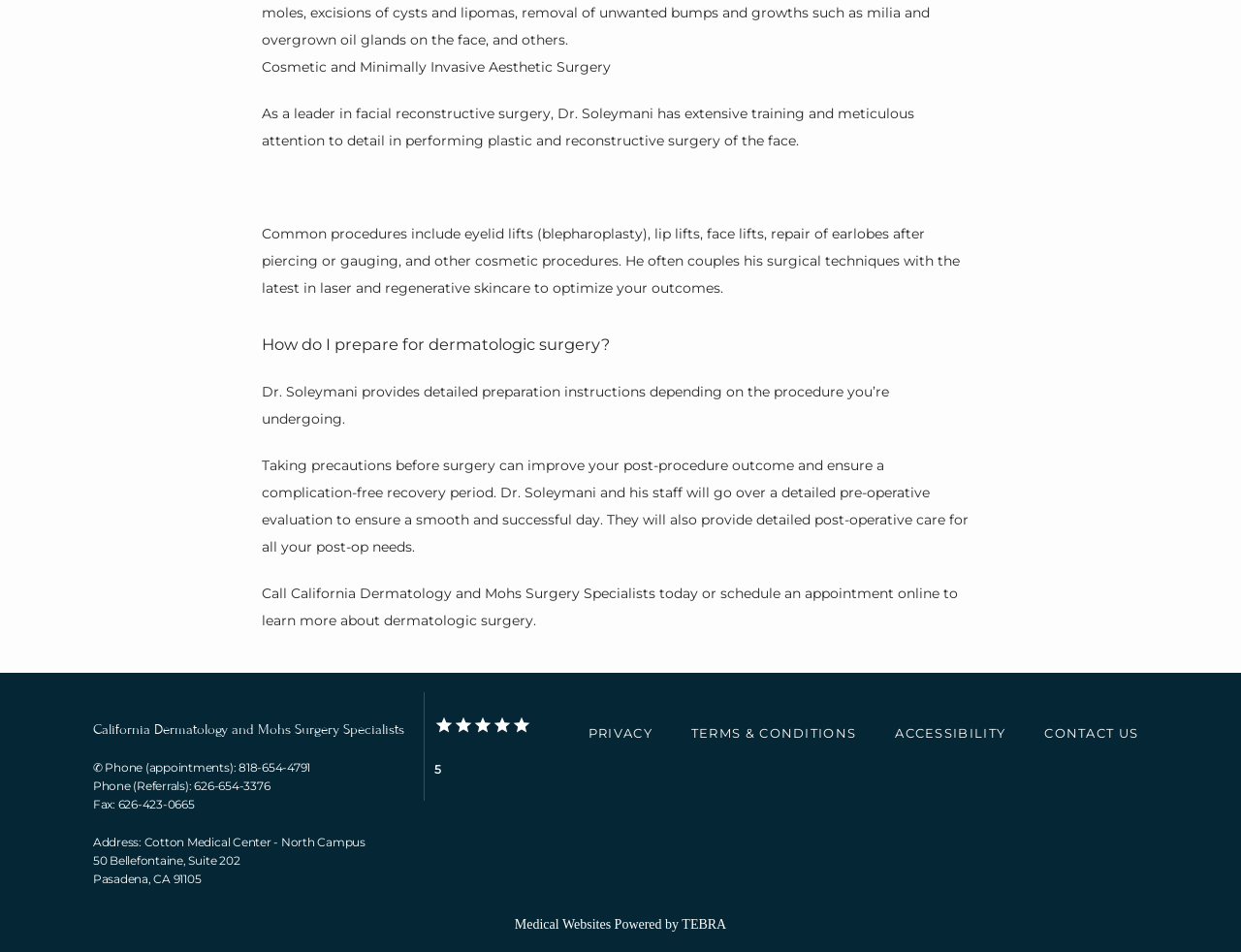Locate the bounding box coordinates for the element described below: "Contact Us". The coordinates must be four float values between 0 and 1, formatted as [left, top, right, bottom].

[0.842, 0.762, 0.917, 0.778]